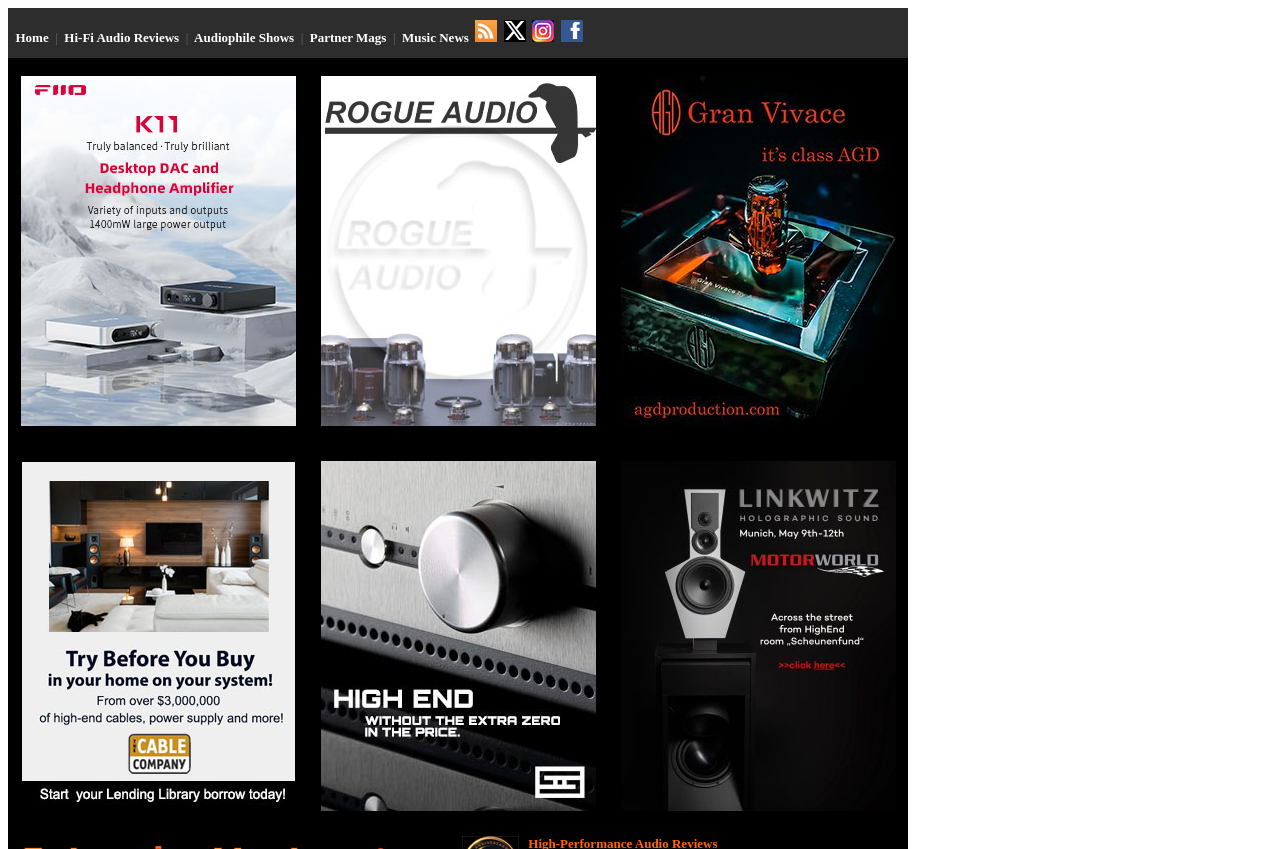Find the bounding box coordinates of the element's region that should be clicked in order to follow the given instruction: "View Hi-Fi Audio Reviews". The coordinates should consist of four float numbers between 0 and 1, i.e., [left, top, right, bottom].

[0.05, 0.035, 0.14, 0.053]